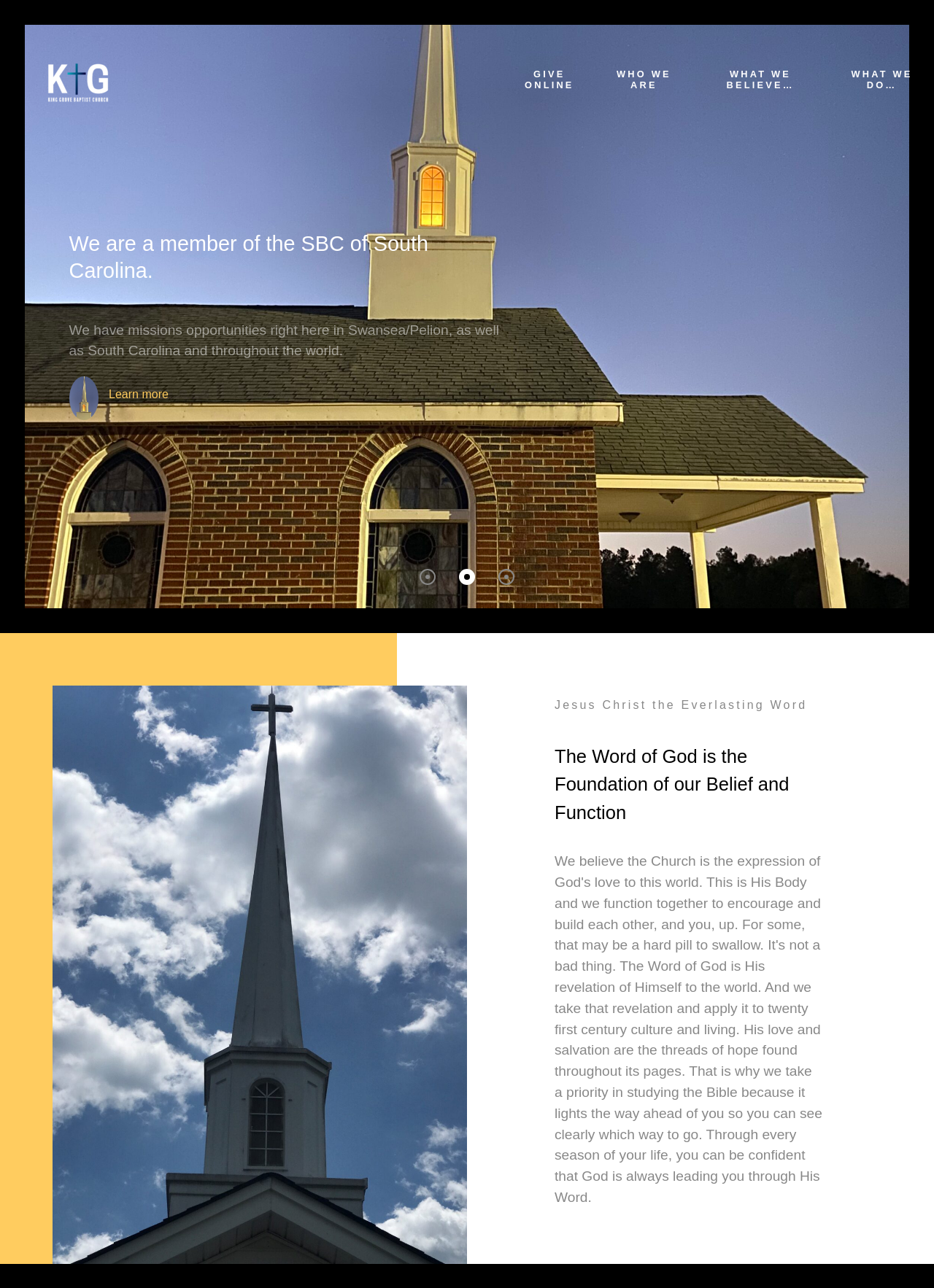Can you specify the bounding box coordinates for the region that should be clicked to fulfill this instruction: "View the image about Jesus Christ".

[0.056, 0.532, 0.5, 0.981]